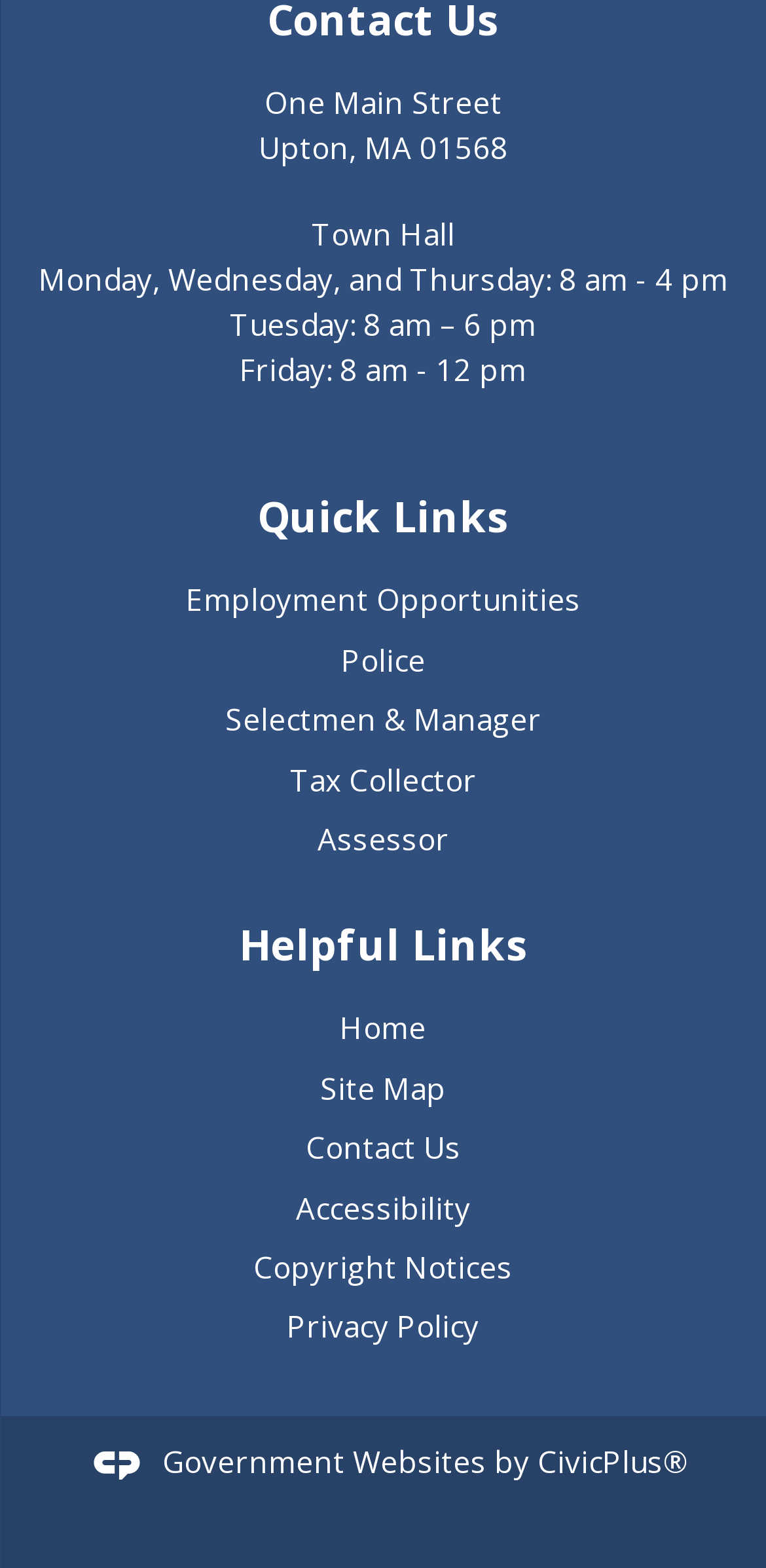What is the address of the Town Hall?
Please answer the question as detailed as possible.

The address of the Town Hall can be found at the top of the webpage, where it is written in two lines: 'One Main Street' and 'Upton, MA 01568'.